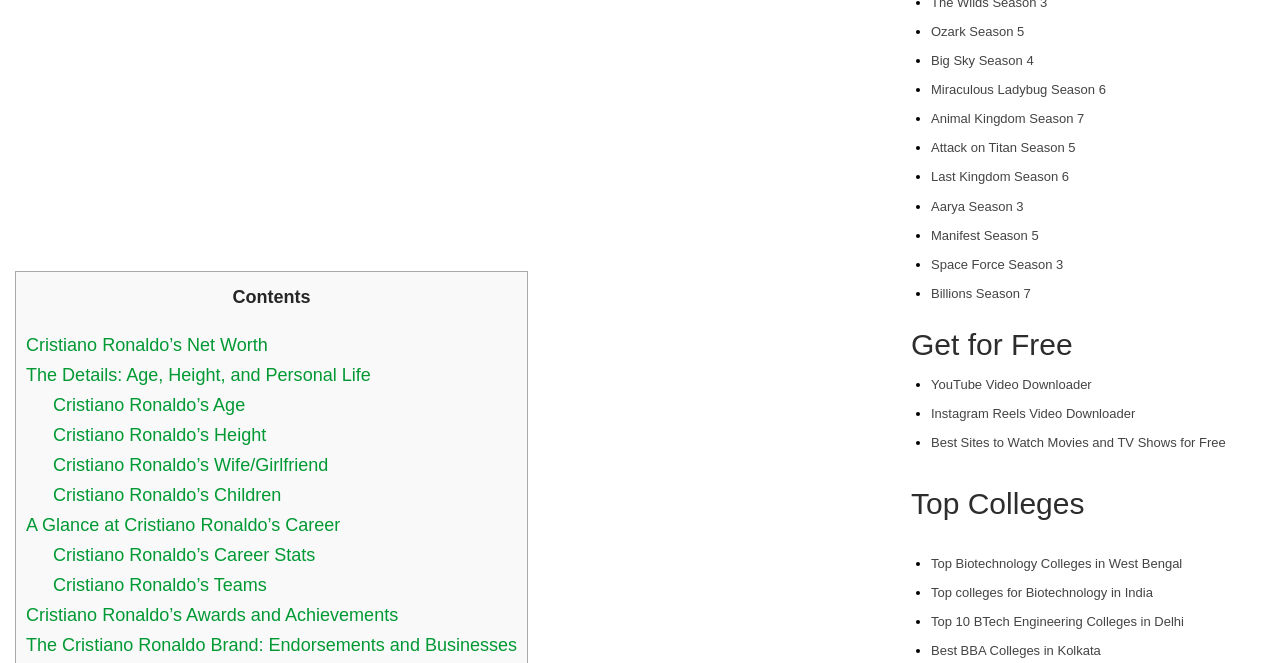What is the format of the links in the webpage? Based on the image, give a response in one word or a short phrase.

List of links with descriptions